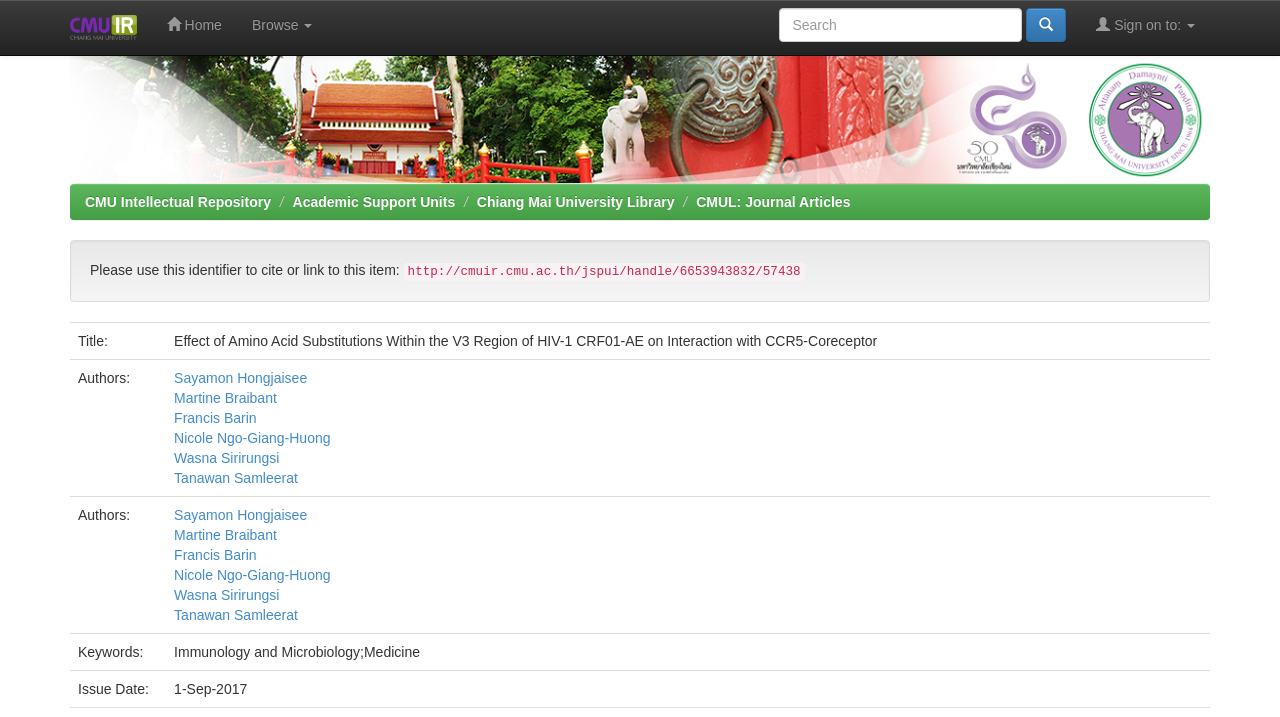Who are the authors of the item?
By examining the image, provide a one-word or phrase answer.

Sayamon Hongjaisee, Martine Braibant, Francis Barin, Nicole Ngo-Giang-Huong, Wasna Sirirungsi, Tanawan Samleerat